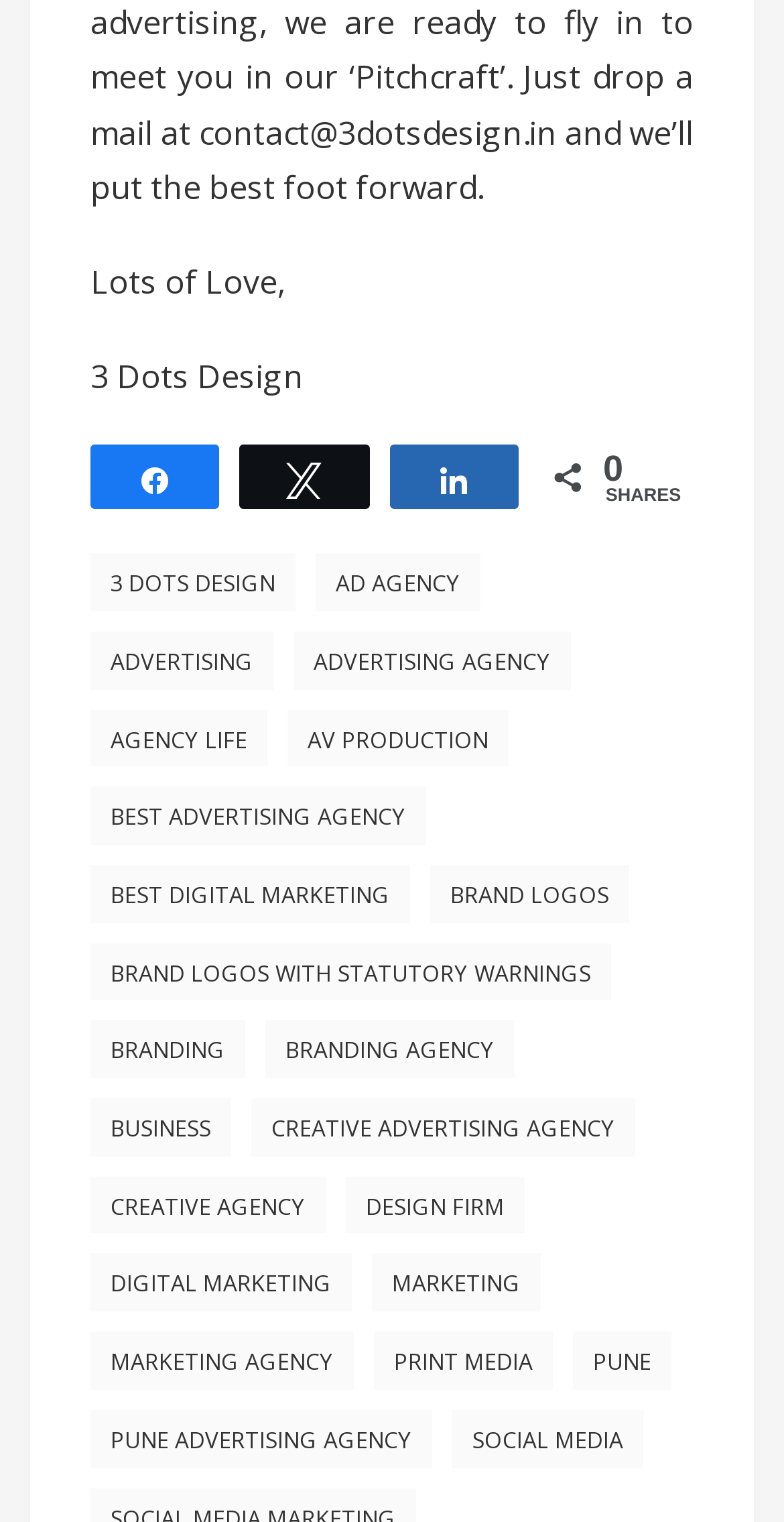What is the text above 'k Share'?
Please provide a single word or phrase as your answer based on the image.

Lots of Love,